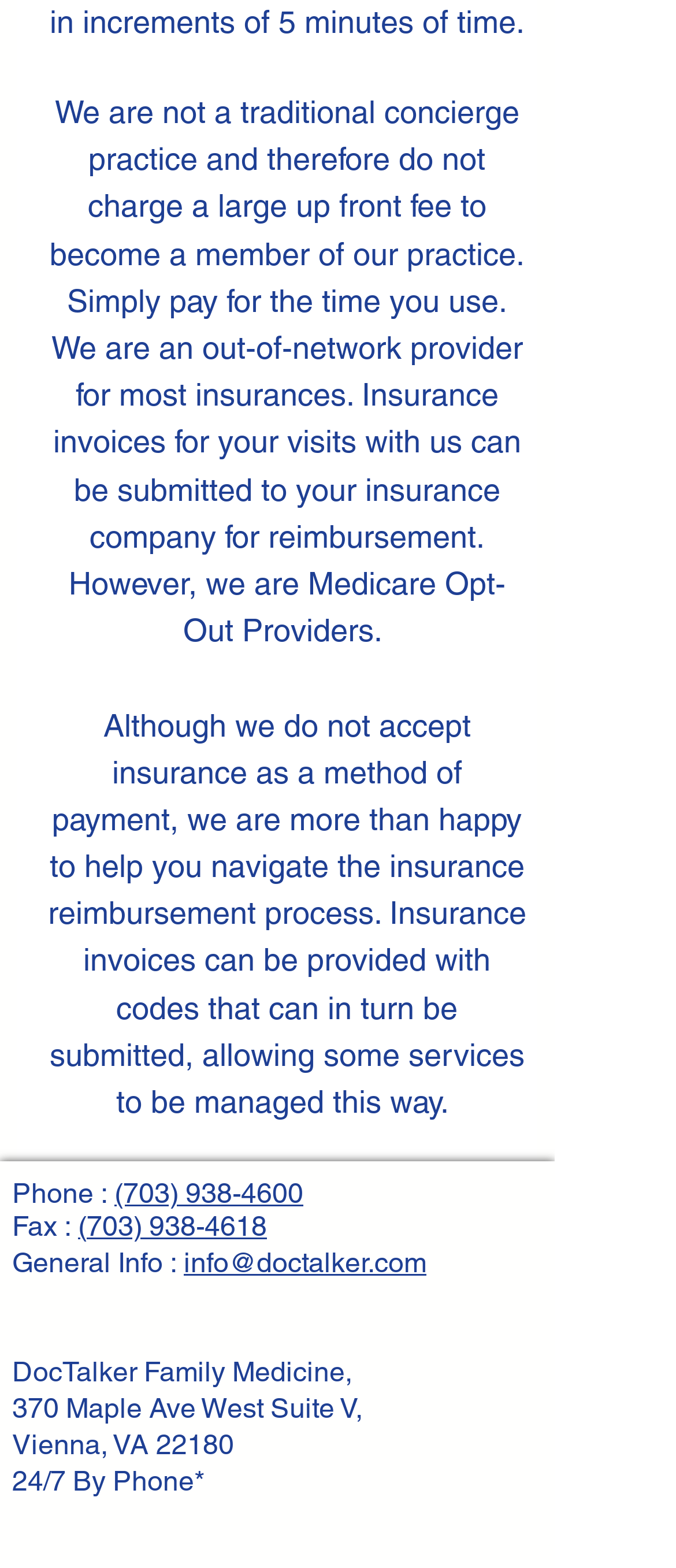Answer the question below using just one word or a short phrase: 
What is the address of the practice?

370 Maple Ave West Suite V, Vienna, VA 22180